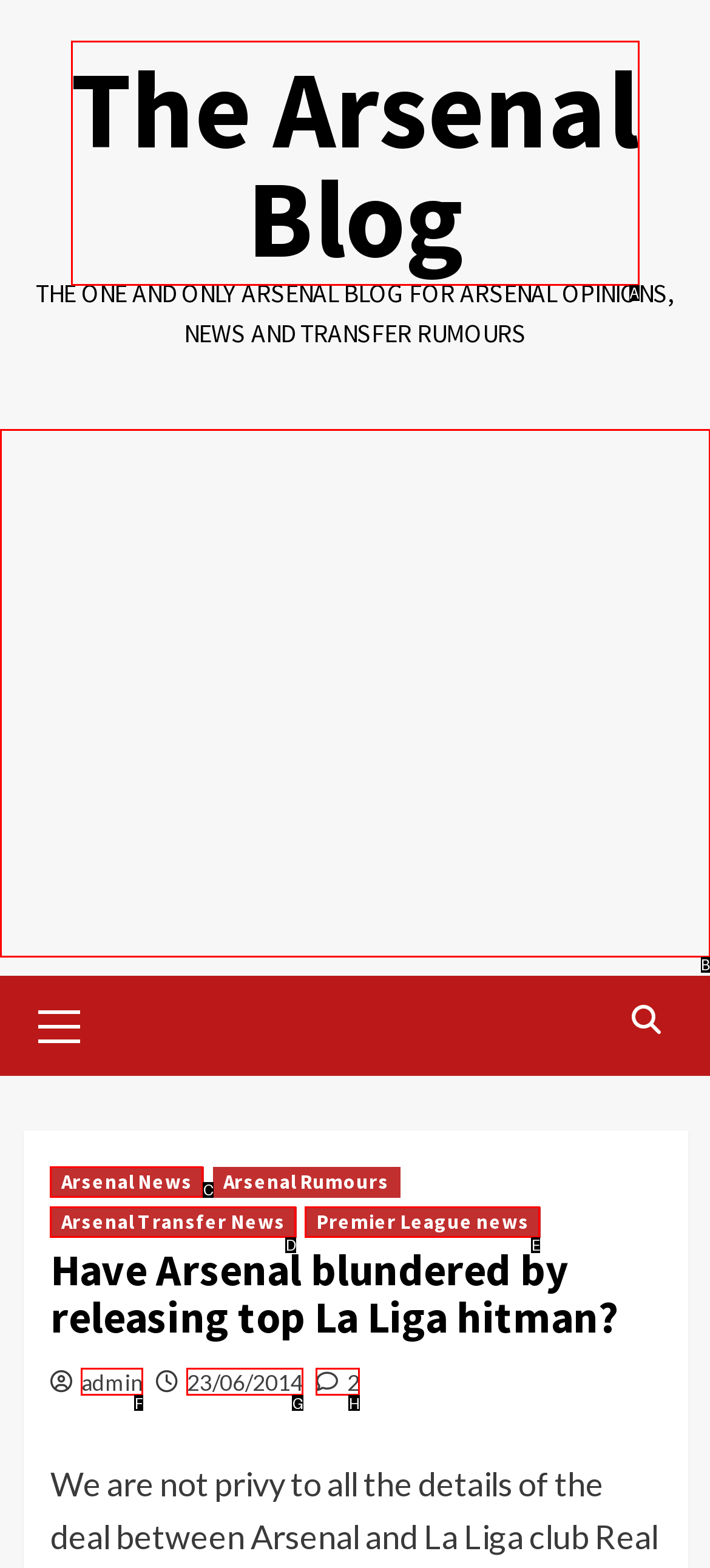What is the letter of the UI element you should click to check the events? Provide the letter directly.

None